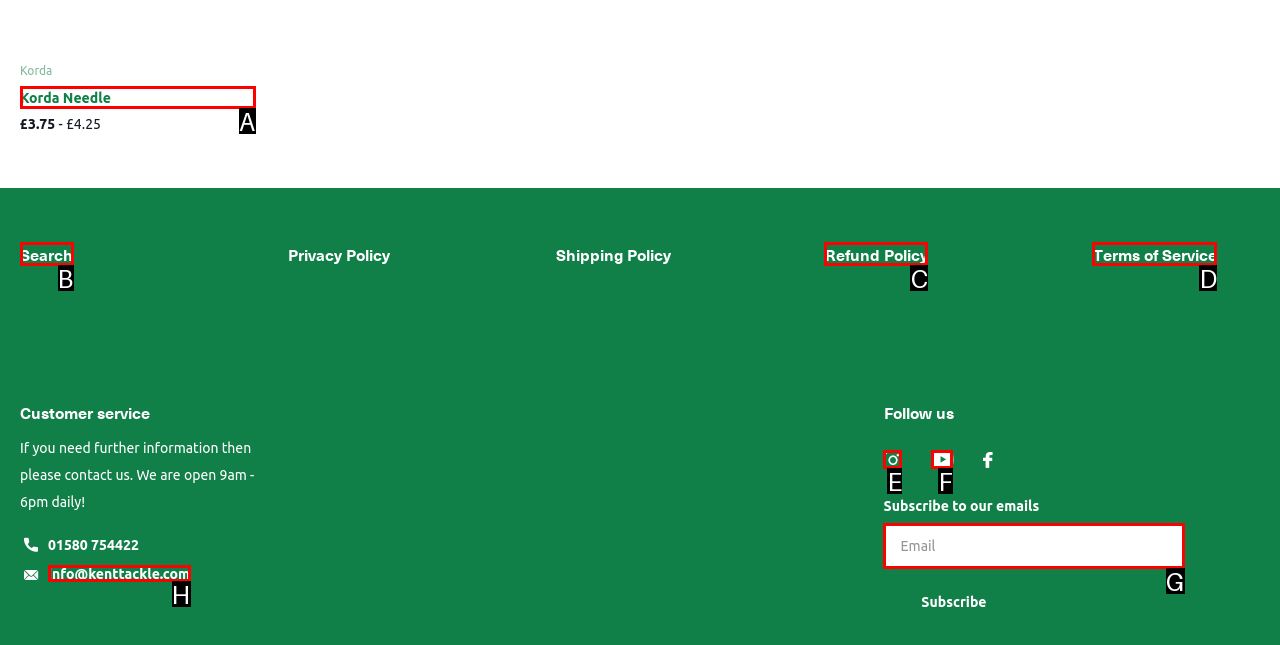Which option should be clicked to complete this task: Subscribe to our emails
Reply with the letter of the correct choice from the given choices.

G